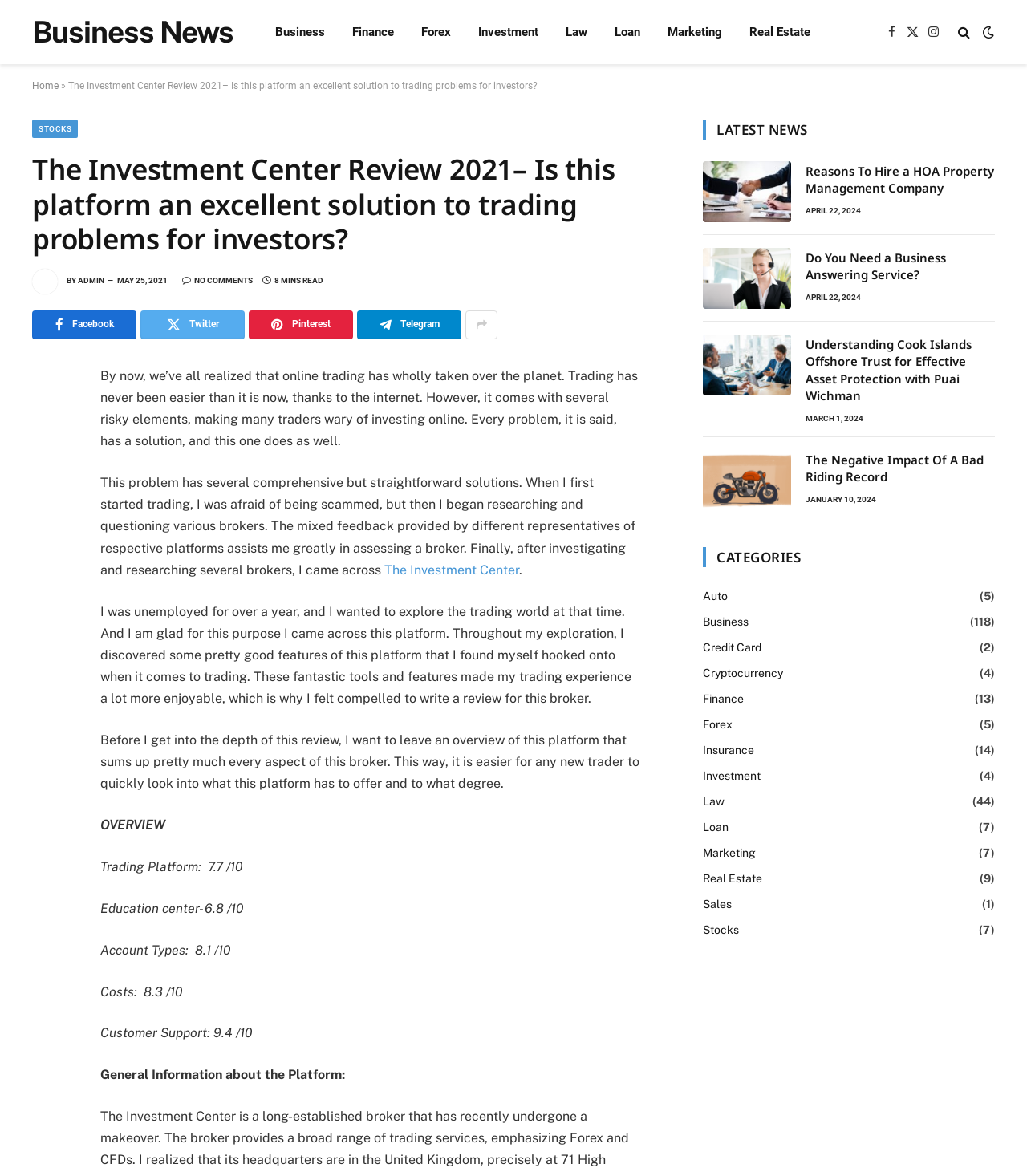Highlight the bounding box of the UI element that corresponds to this description: "The Investment Center".

[0.374, 0.478, 0.505, 0.491]